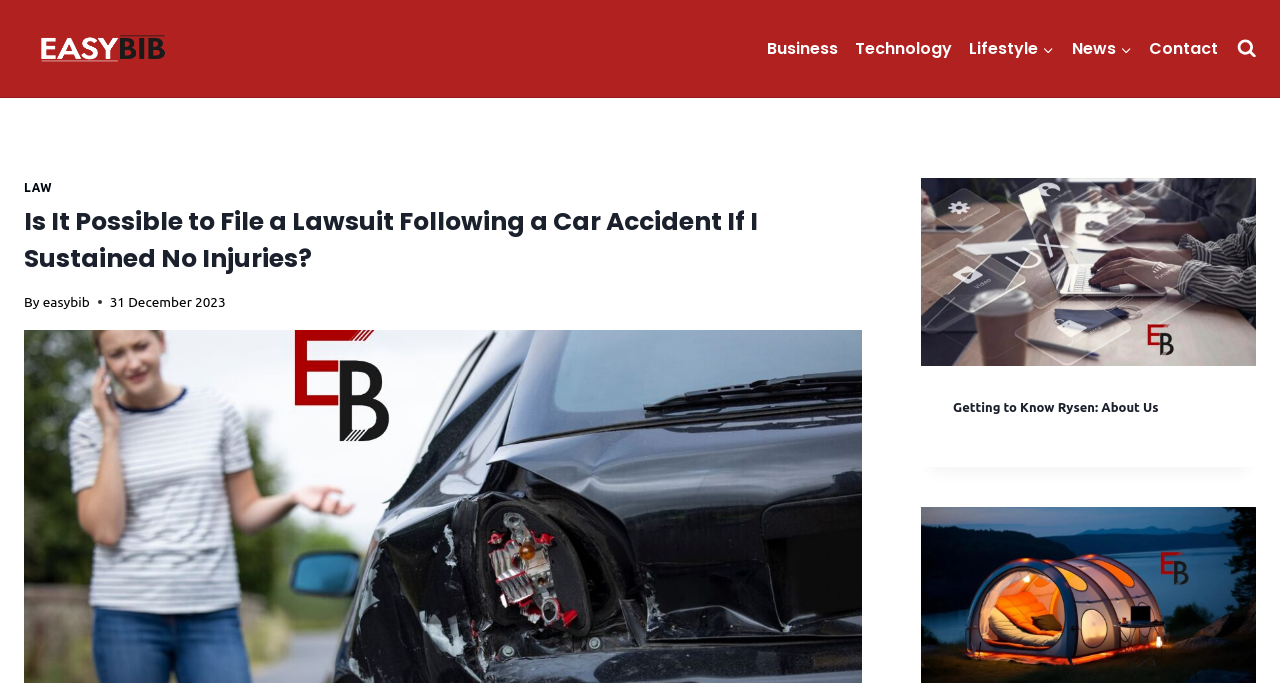Find the UI element described as: "Technology" and predict its bounding box coordinates. Ensure the coordinates are four float numbers between 0 and 1, [left, top, right, bottom].

[0.661, 0.036, 0.751, 0.106]